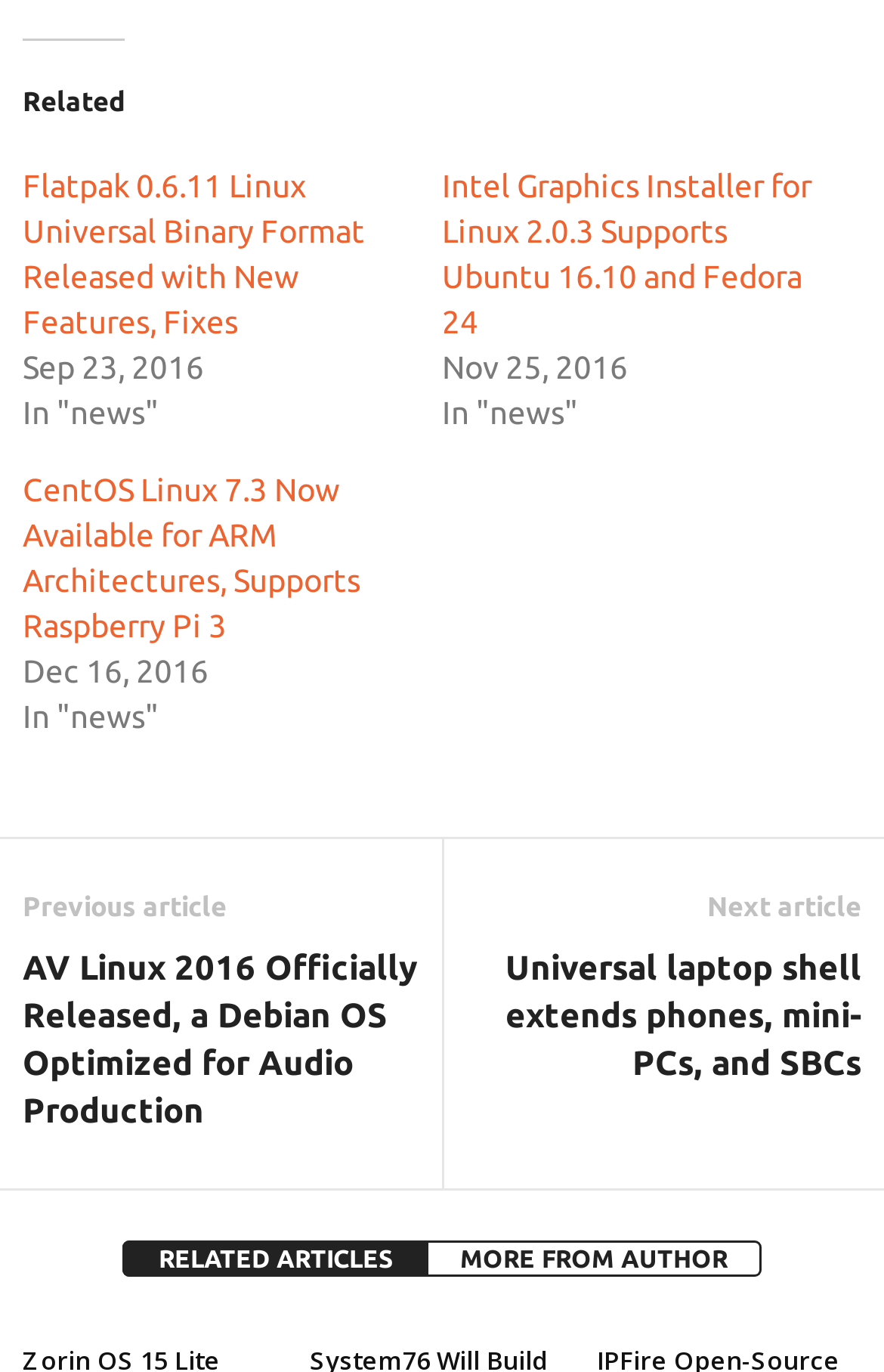Based on the element description, predict the bounding box coordinates (top-left x, top-left y, bottom-right x, bottom-right y) for the UI element in the screenshot: RELATED ARTICLES

[0.138, 0.905, 0.485, 0.931]